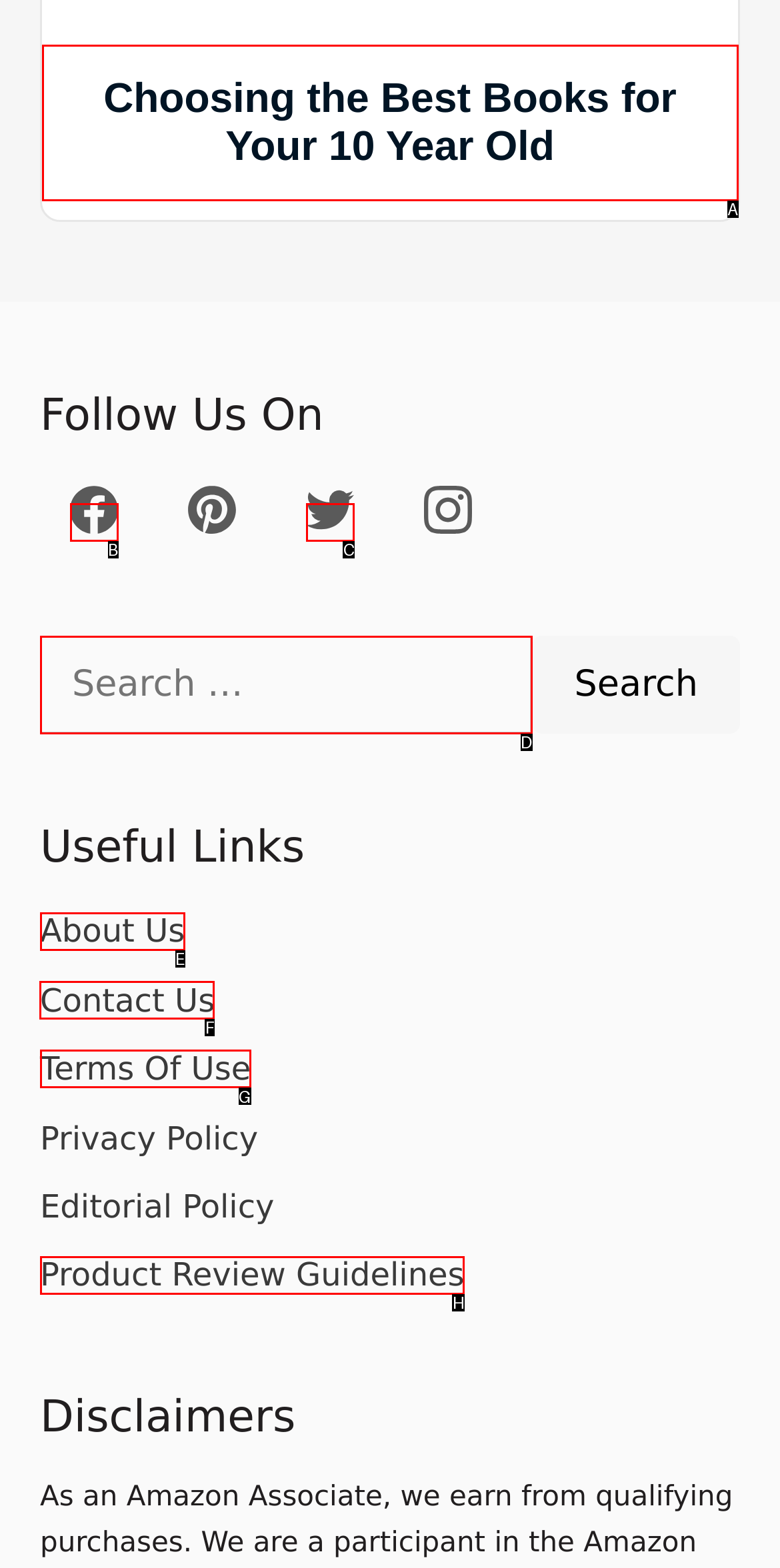Select the HTML element to finish the task: Contact us Reply with the letter of the correct option.

F